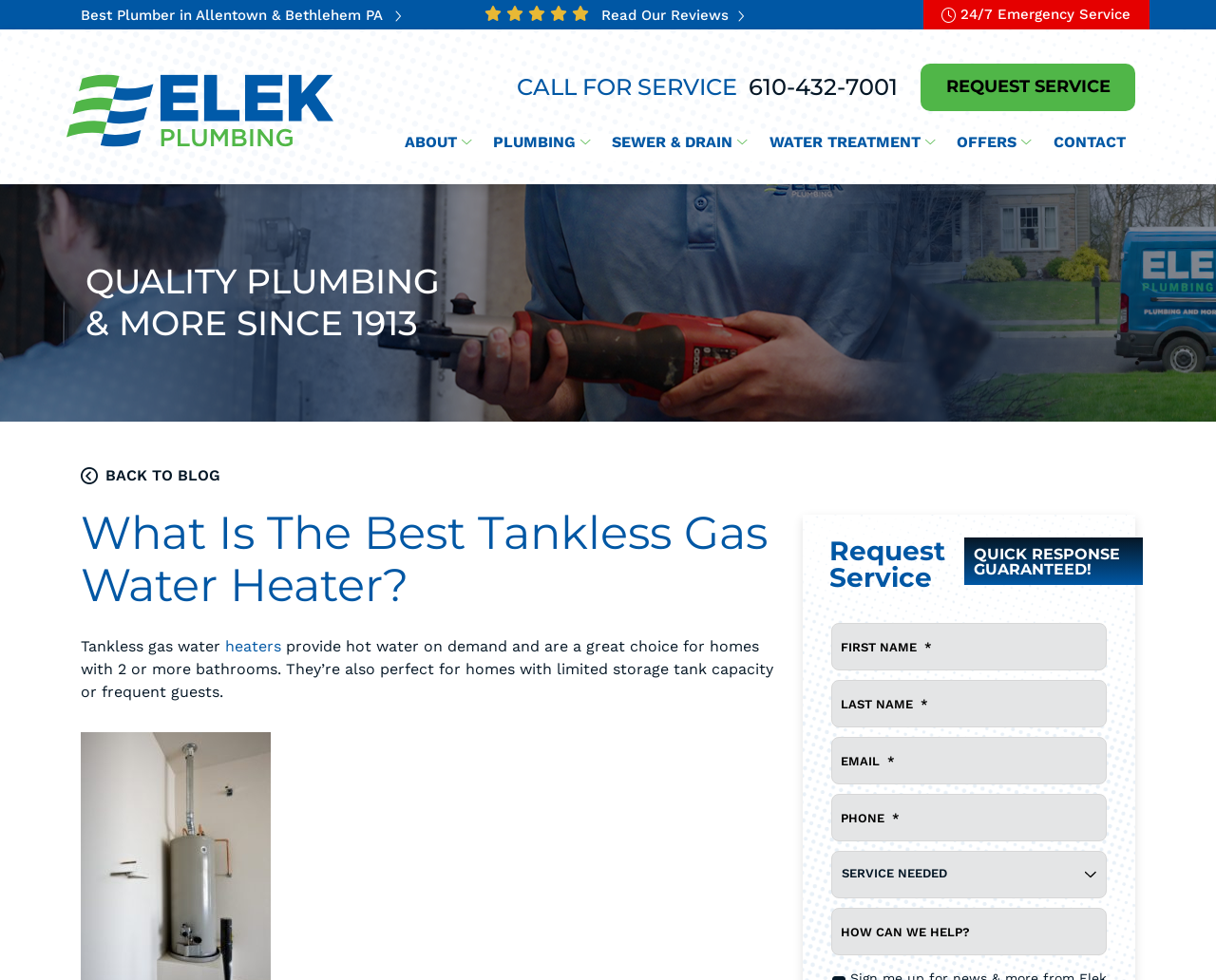Use the details in the image to answer the question thoroughly: 
What is the main topic of the webpage?

I found the main topic by looking at the heading 'What Is The Best Tankless Gas Water Heater?' and the text 'Tankless gas water heaters provide hot water on demand and are a great choice for homes with 2 or more bathrooms.'.